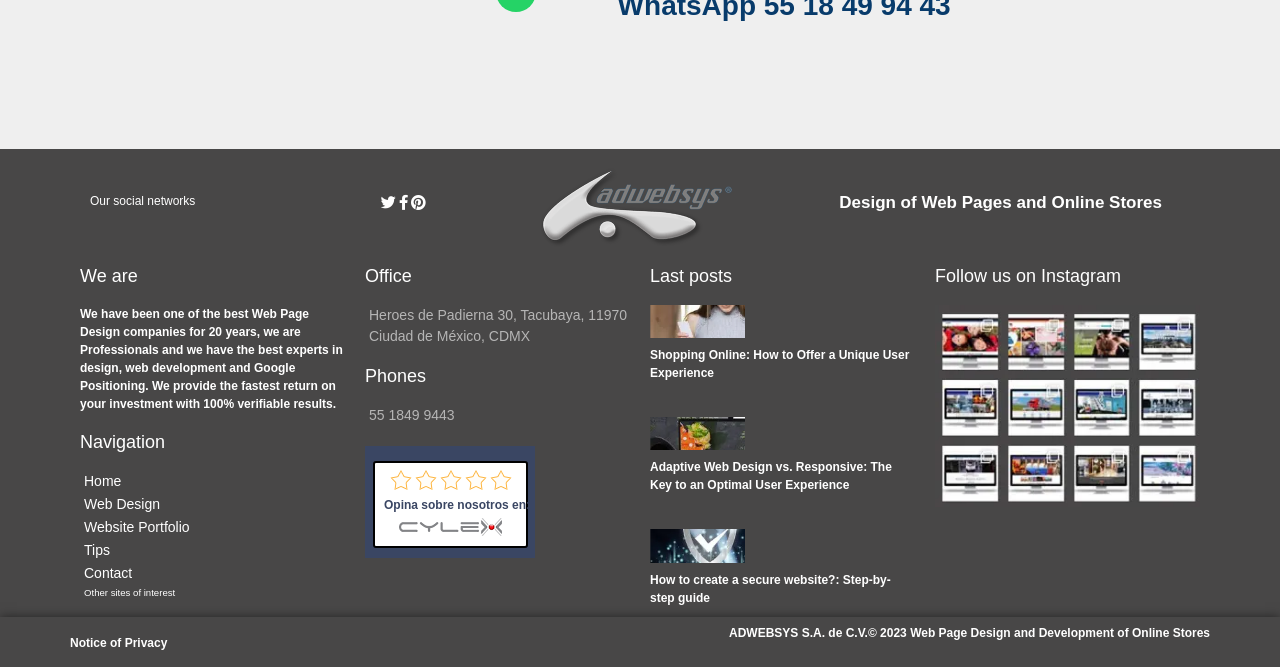Please provide a detailed answer to the question below based on the screenshot: 
How many articles are listed under 'Last posts'?

There are three articles listed under the 'Last posts' heading, each with a link and a brief description.